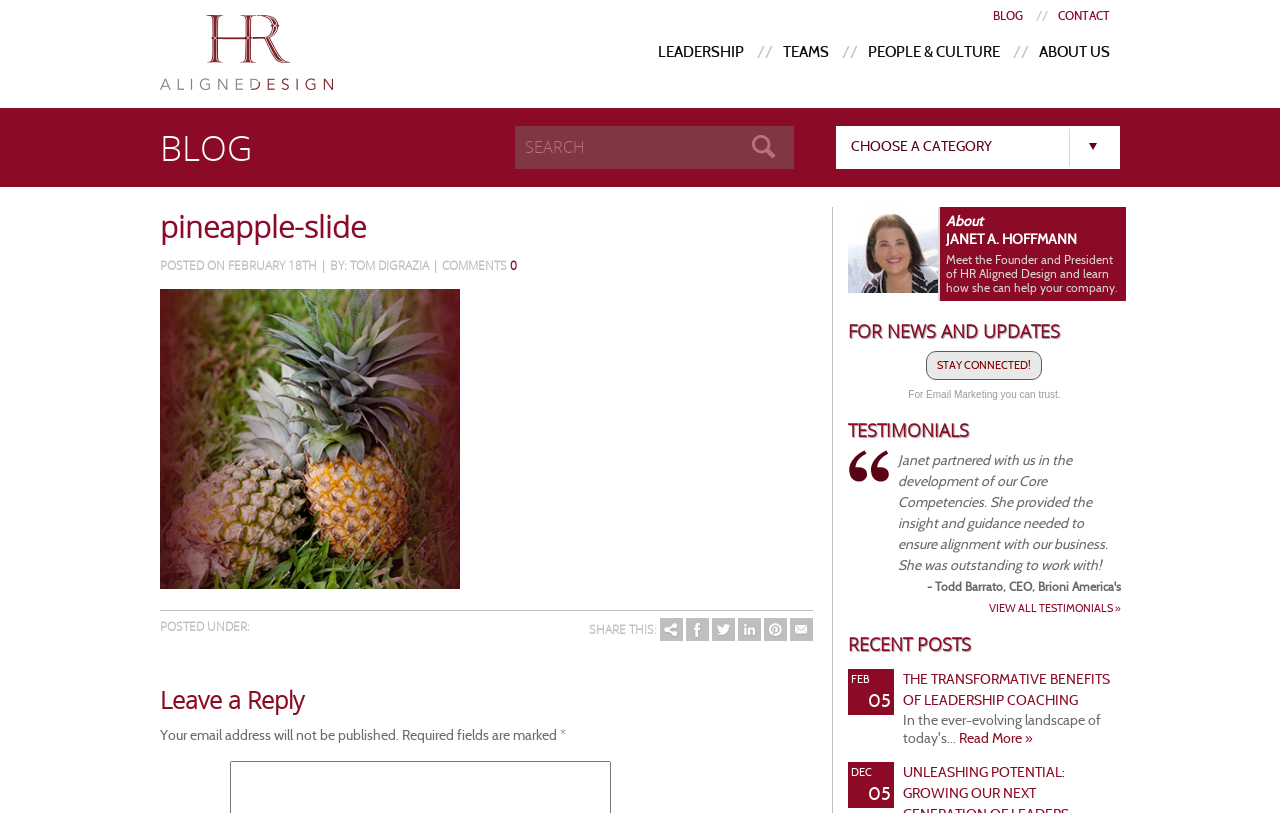Please respond in a single word or phrase: 
How many categories are available for blog posts?

Not specified